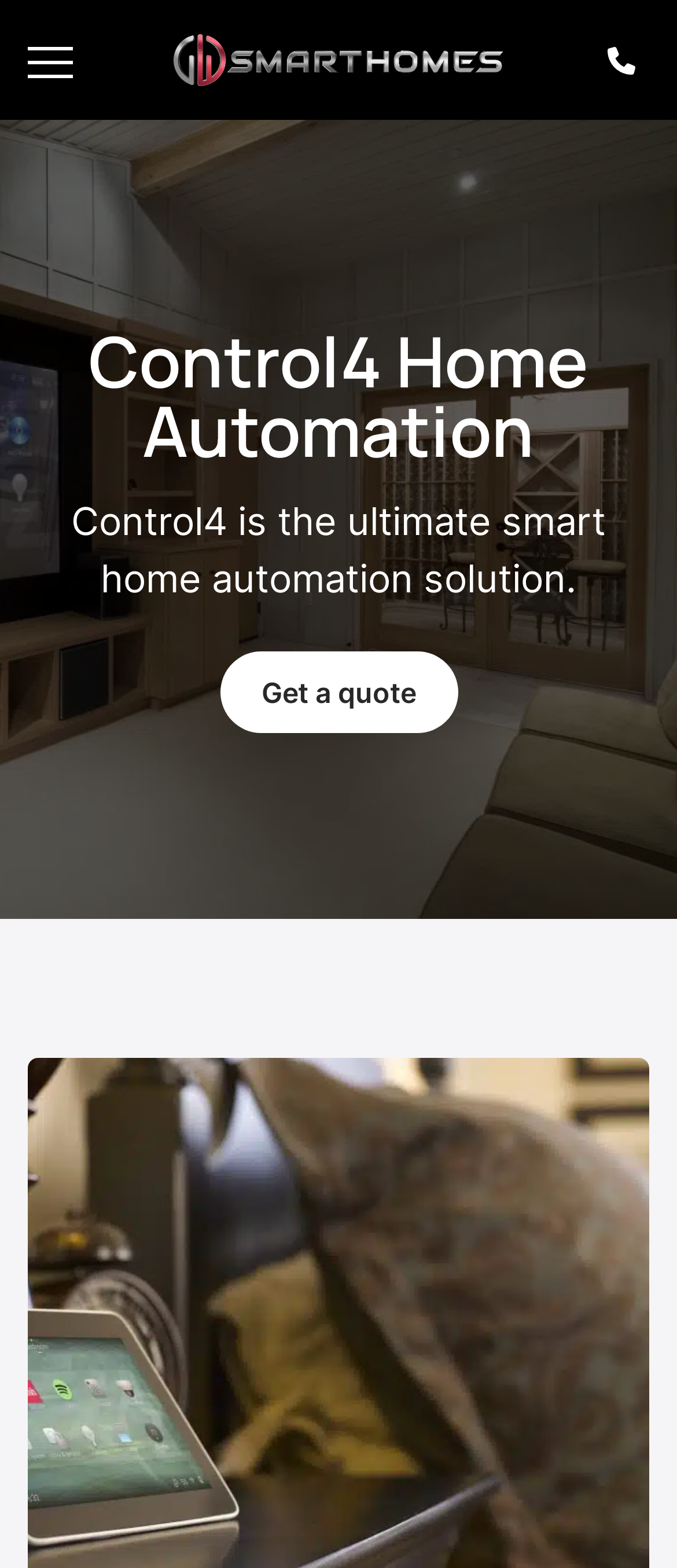Please extract and provide the main headline of the webpage.

Control4 Home Automation